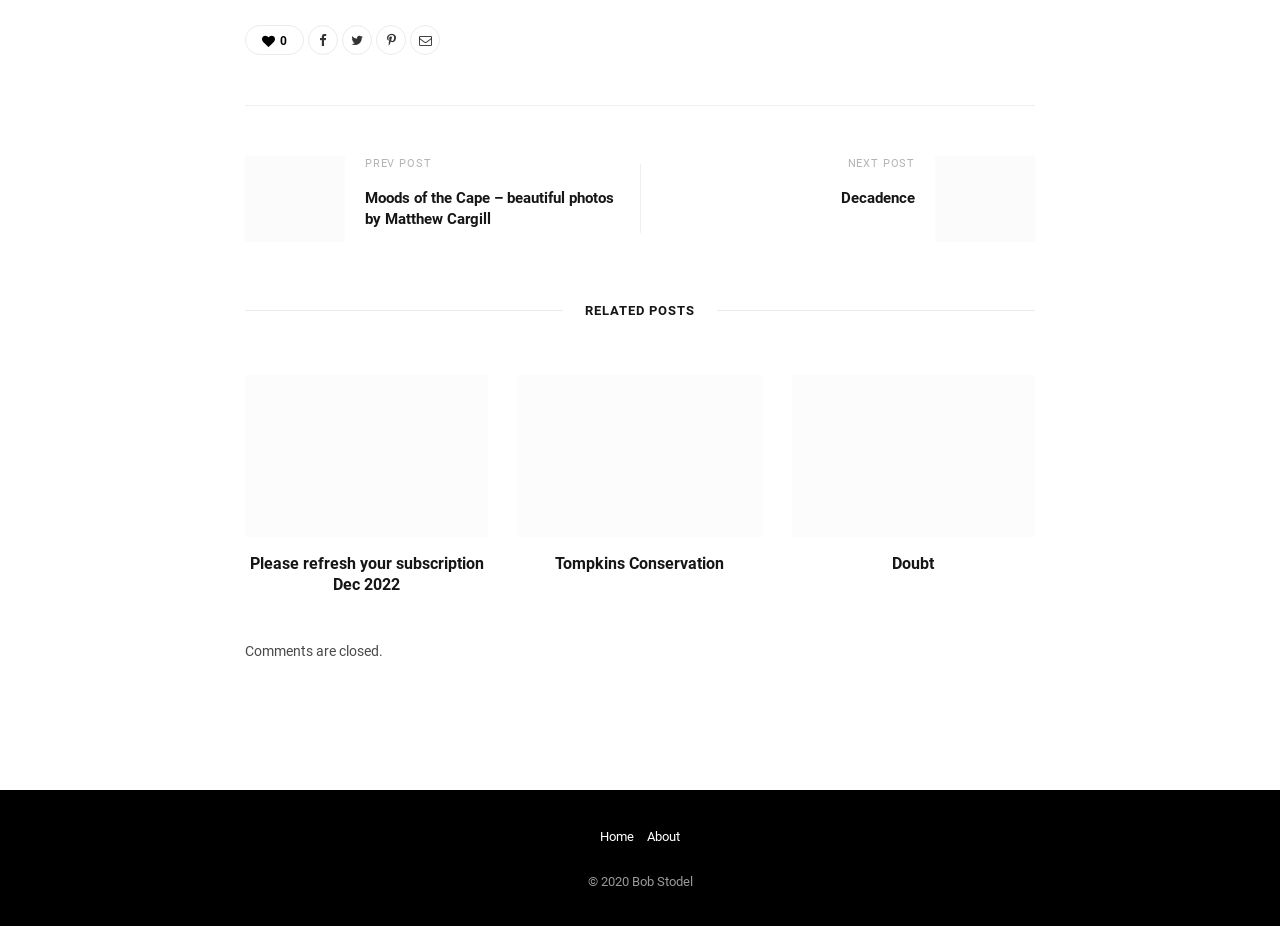Locate the bounding box coordinates of the clickable area to execute the instruction: "view next post". Provide the coordinates as four float numbers between 0 and 1, represented as [left, top, right, bottom].

[0.662, 0.169, 0.715, 0.183]